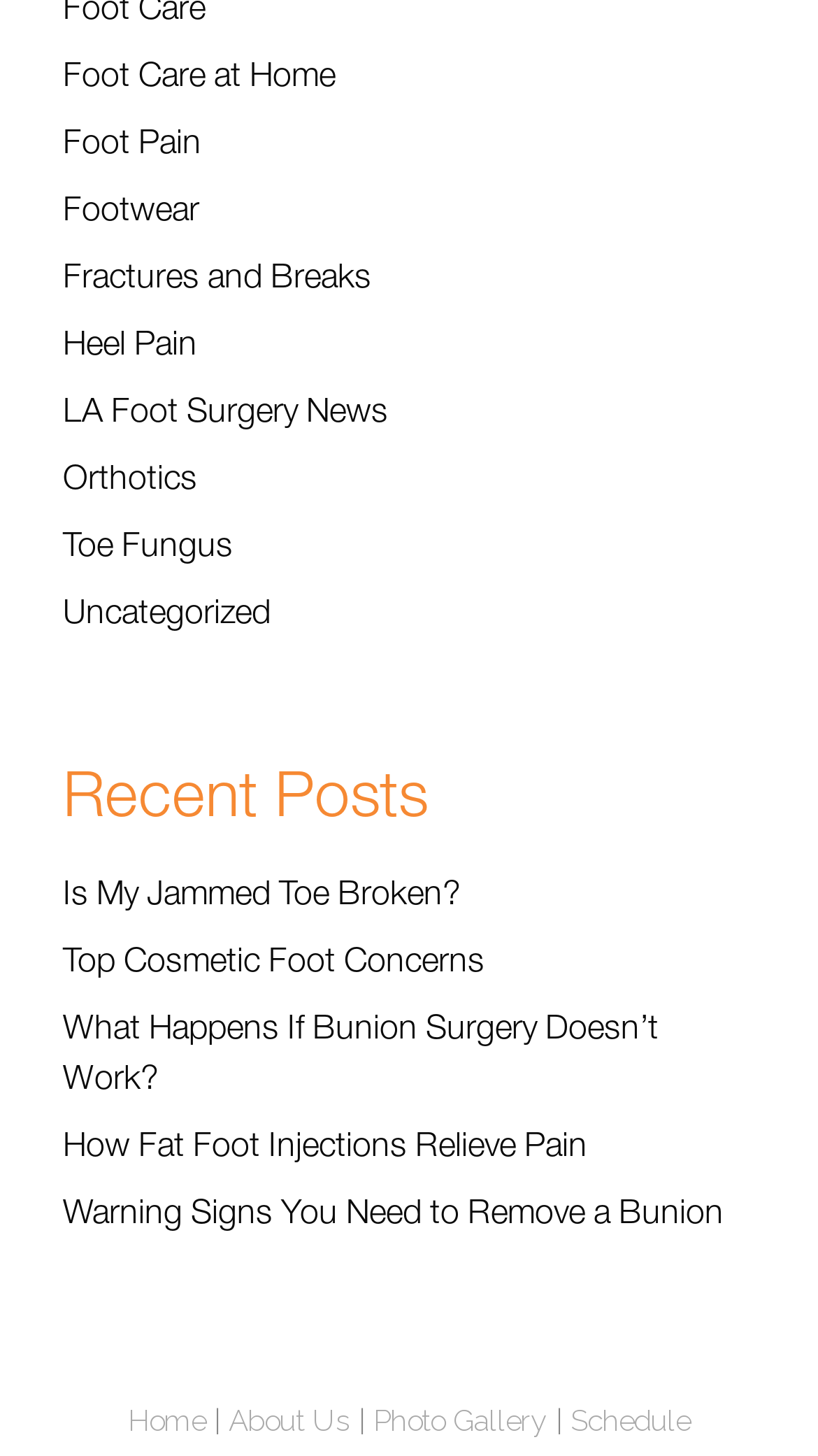How many links are under the 'Recent Posts' heading?
Based on the image, answer the question with a single word or brief phrase.

5